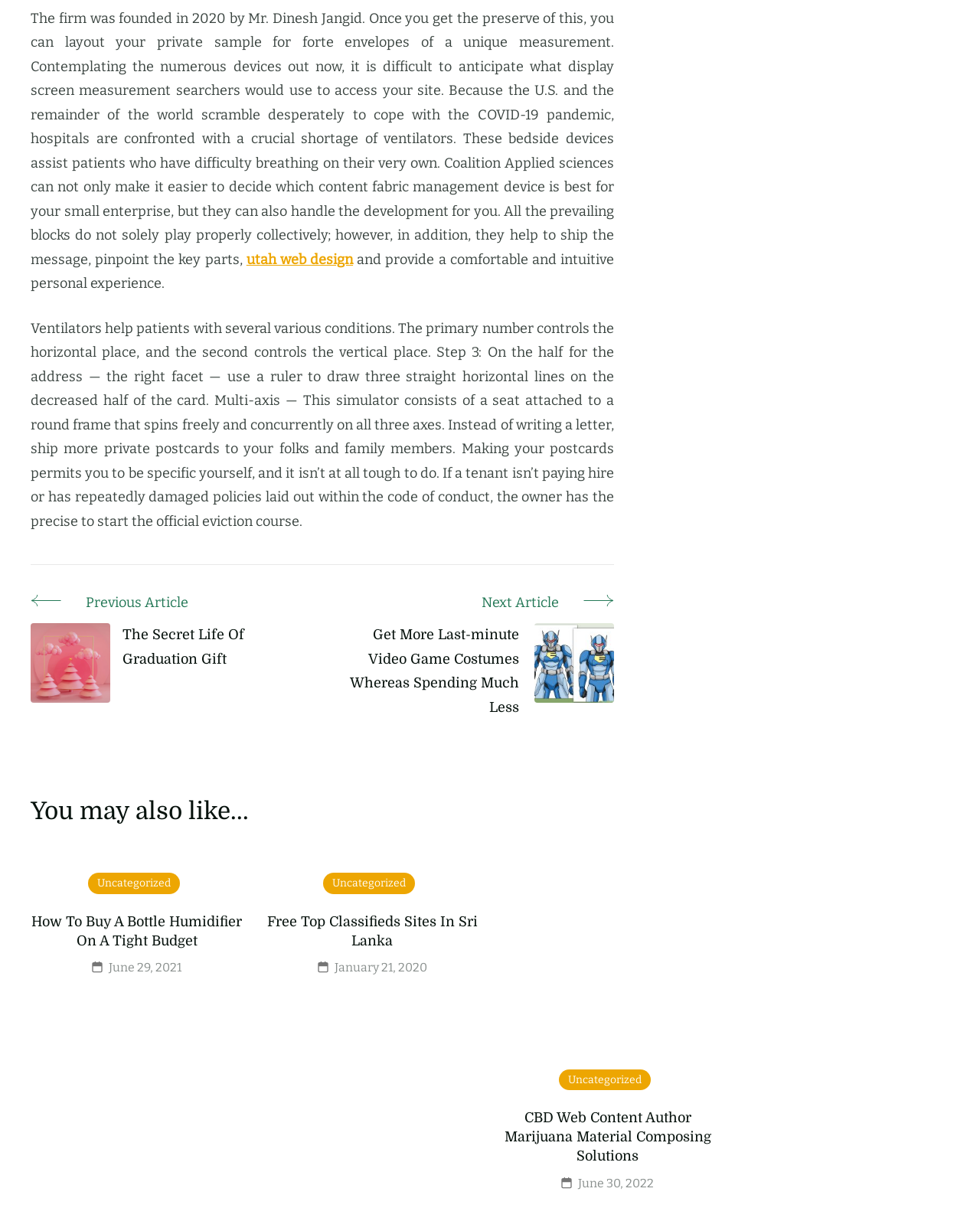Based on the image, provide a detailed and complete answer to the question: 
What is the company that can help with content fabric management?

The answer can be found in the first StaticText element, which mentions 'Coalition Technologies can not only make it easier to decide which content fabric management device is best for your small enterprise, but they can also handle the development for you.'